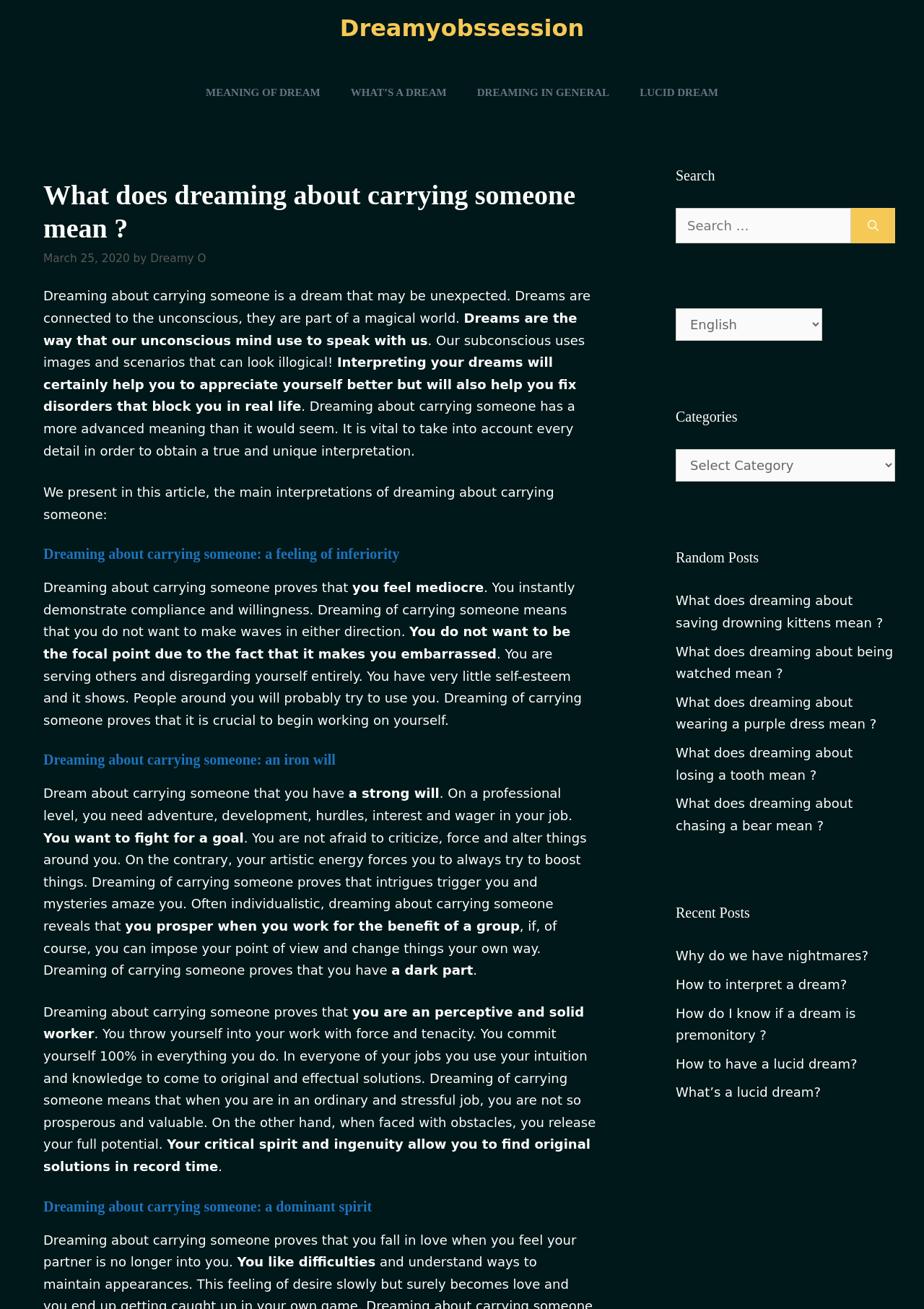Find the bounding box coordinates of the element to click in order to complete the given instruction: "Read about dreaming about saving drowning kittens."

[0.731, 0.453, 0.956, 0.482]